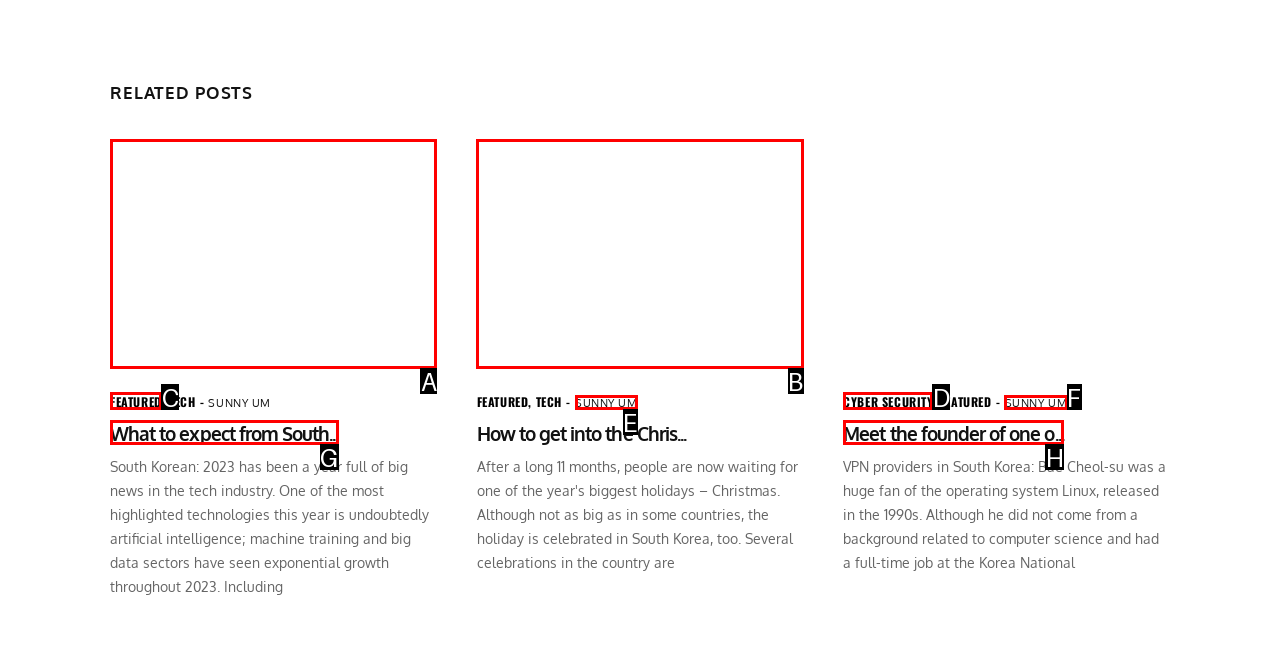Choose the letter that best represents the description: What to expect from South.... Answer with the letter of the selected choice directly.

G